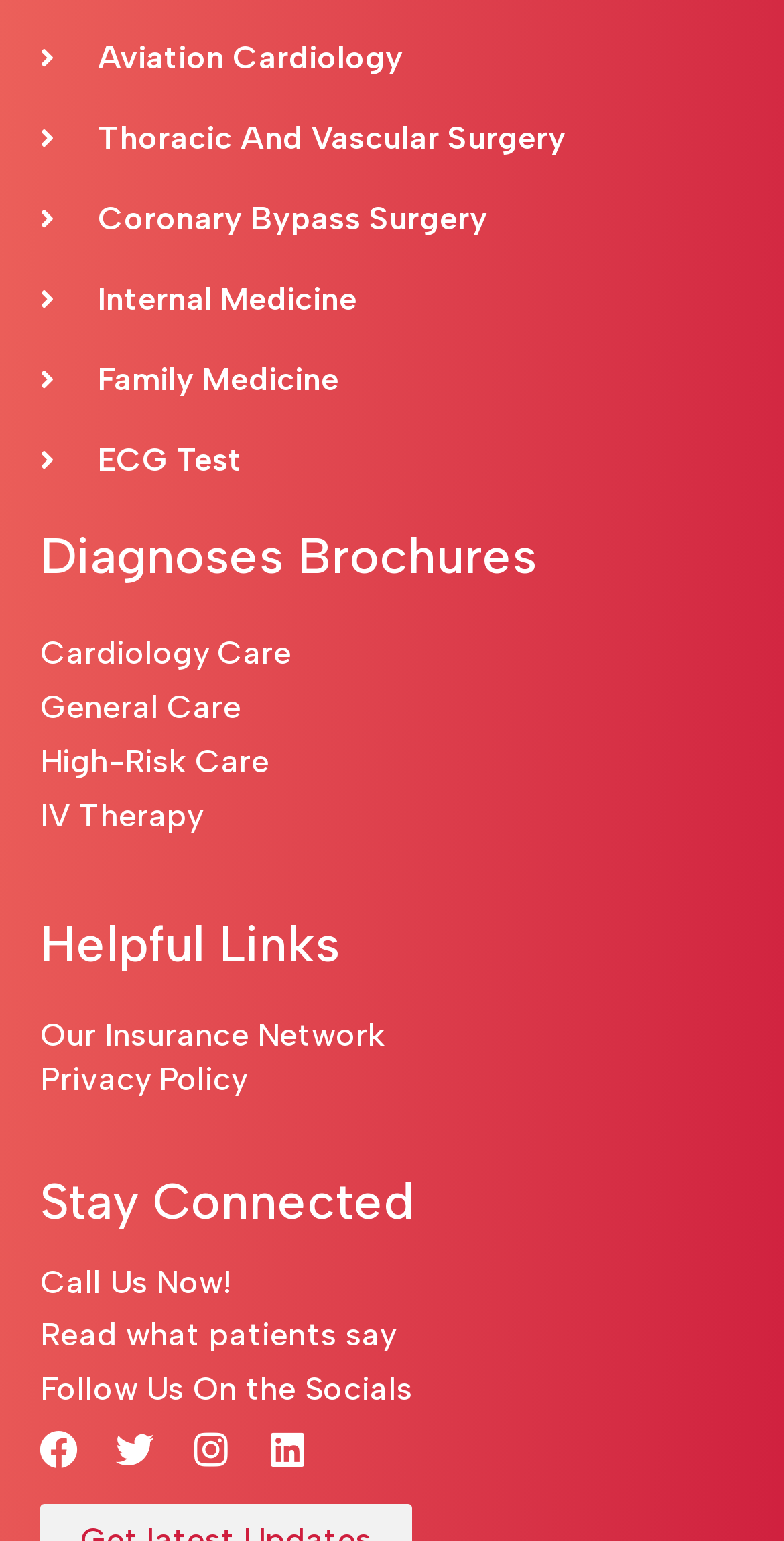Please find the bounding box coordinates of the element's region to be clicked to carry out this instruction: "Follow on Facebook".

[0.026, 0.915, 0.123, 0.965]